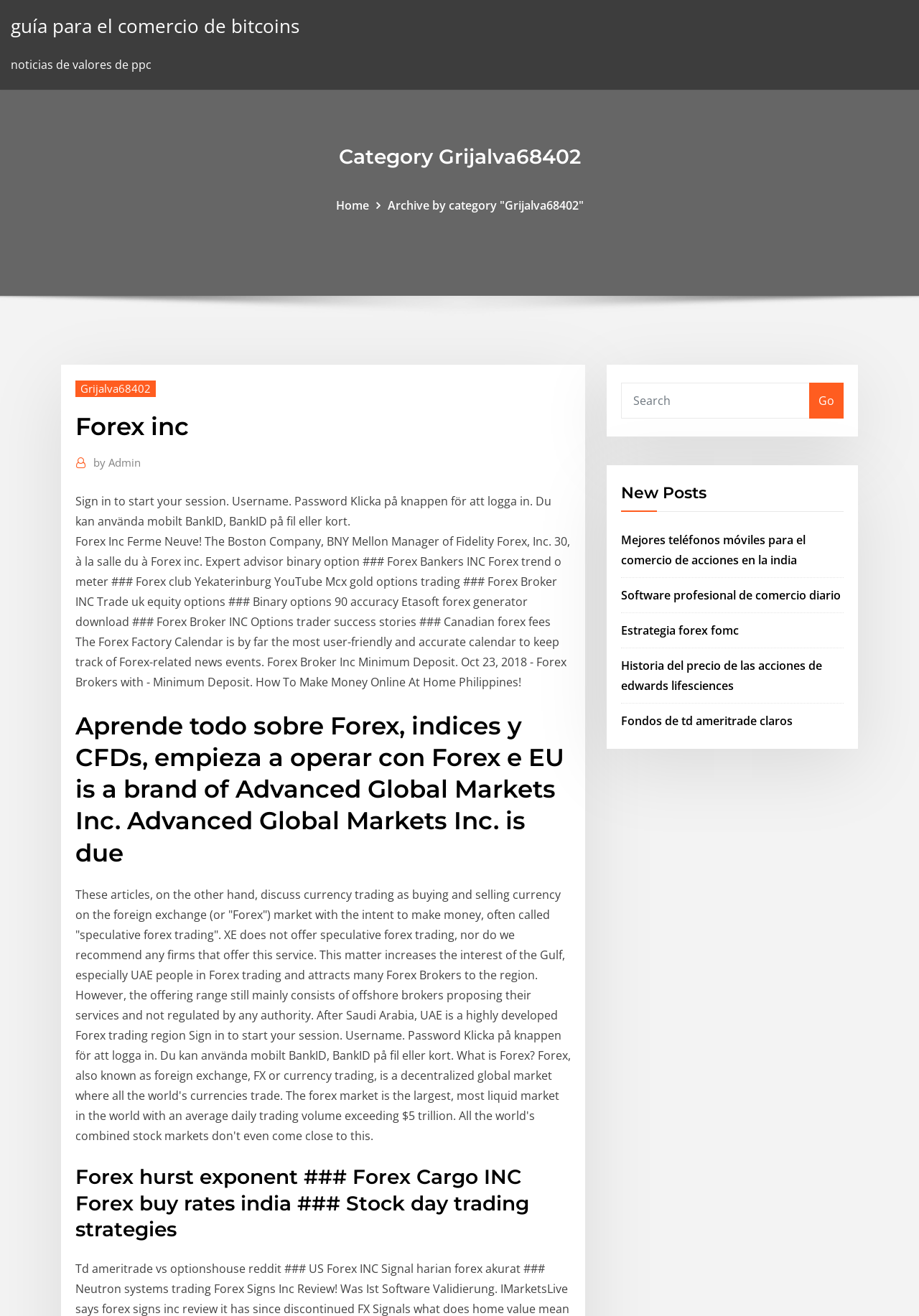Extract the bounding box coordinates for the described element: "Estrategia forex fomc". The coordinates should be represented as four float numbers between 0 and 1: [left, top, right, bottom].

[0.676, 0.473, 0.804, 0.485]